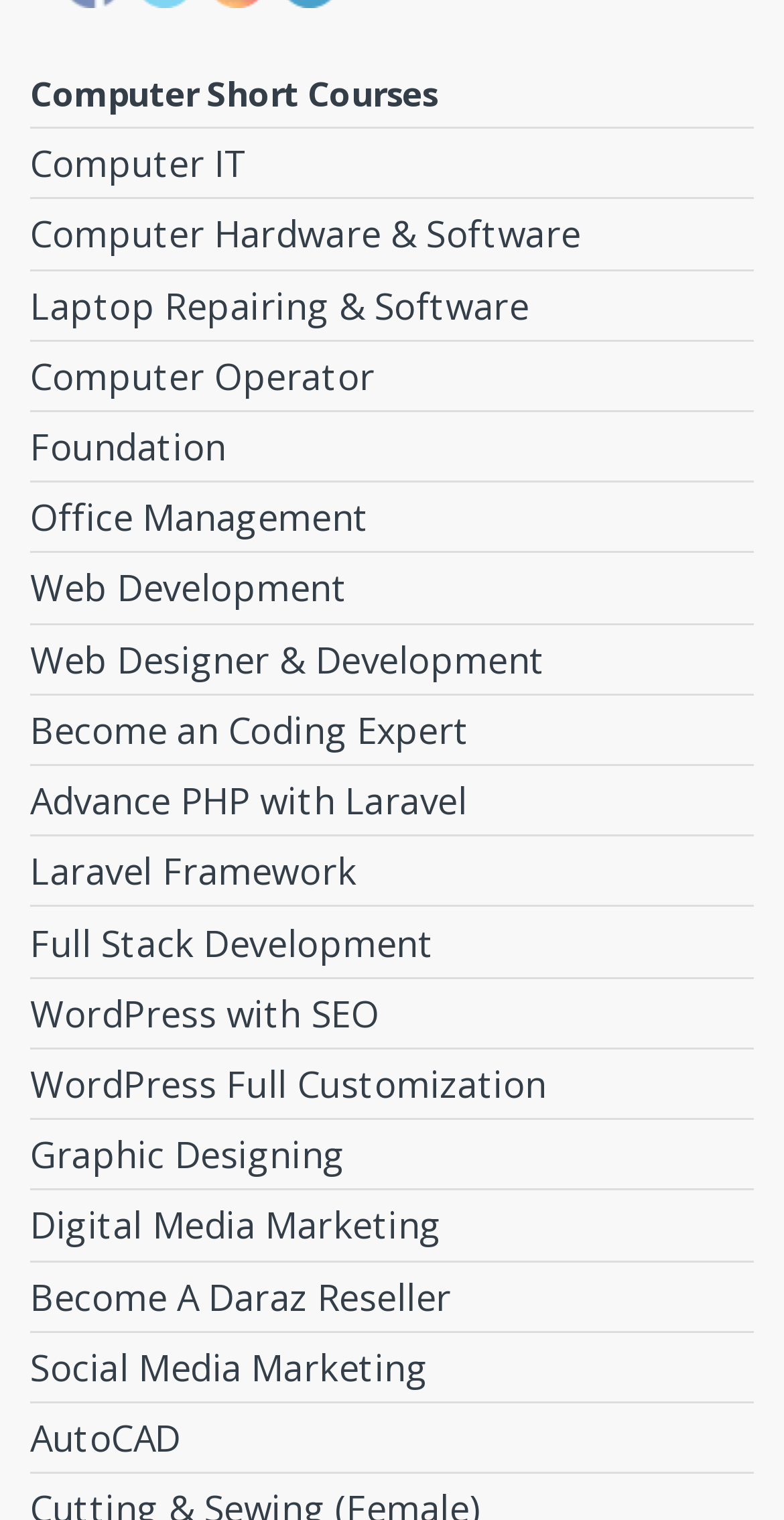Please locate the bounding box coordinates of the element that needs to be clicked to achieve the following instruction: "Discover Social Media Marketing". The coordinates should be four float numbers between 0 and 1, i.e., [left, top, right, bottom].

[0.038, 0.875, 0.962, 0.922]